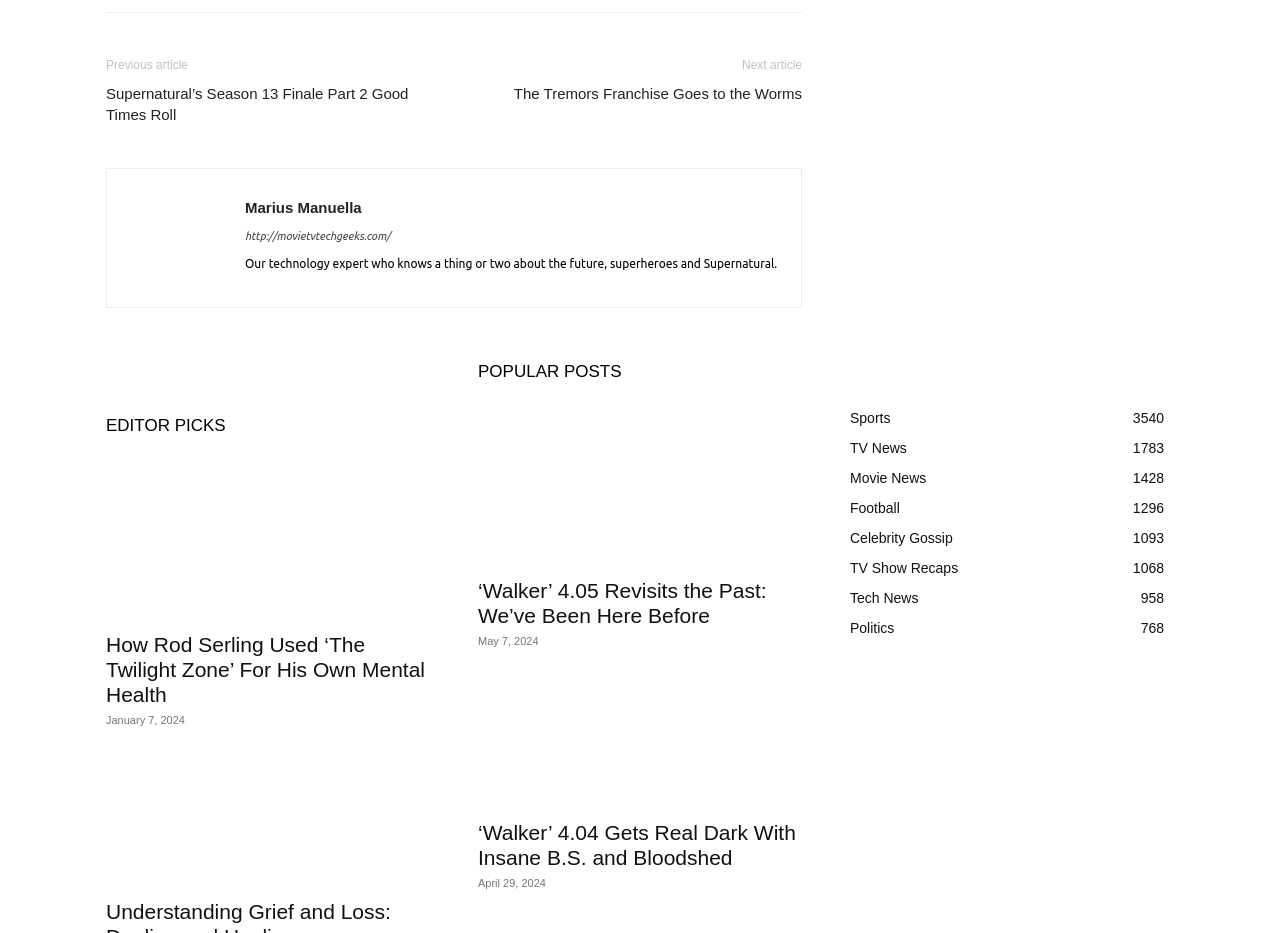Specify the bounding box coordinates for the region that must be clicked to perform the given instruction: "View the 'Walker’ 4.05 Revisits the Past: We’ve Been Here Before' post".

[0.373, 0.432, 0.627, 0.606]